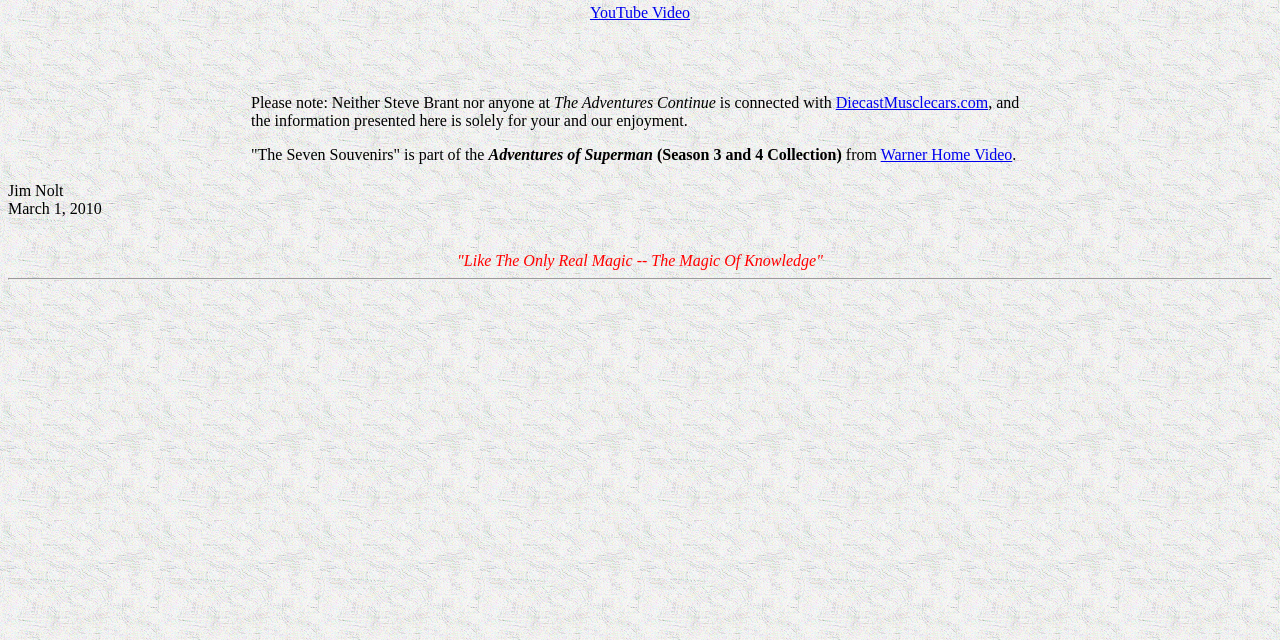Determine the bounding box coordinates for the HTML element mentioned in the following description: "DiecastMusclecars.com". The coordinates should be a list of four floats ranging from 0 to 1, represented as [left, top, right, bottom].

[0.653, 0.147, 0.772, 0.173]